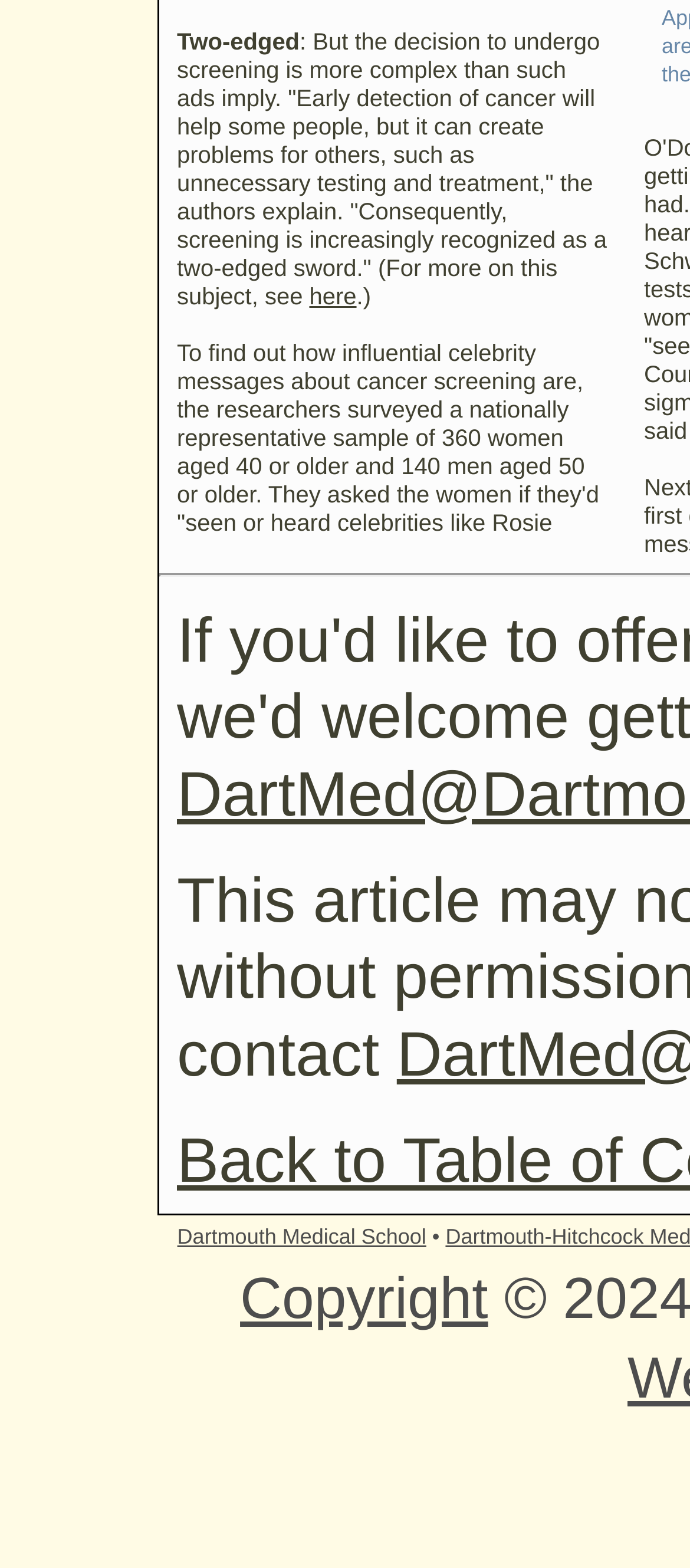What is the target audience of the article?
Please provide a comprehensive answer based on the visual information in the image.

The article mentions that the survey was conducted among women aged 40 or older and men aged 50 or older, suggesting that the target audience is people in this age group.